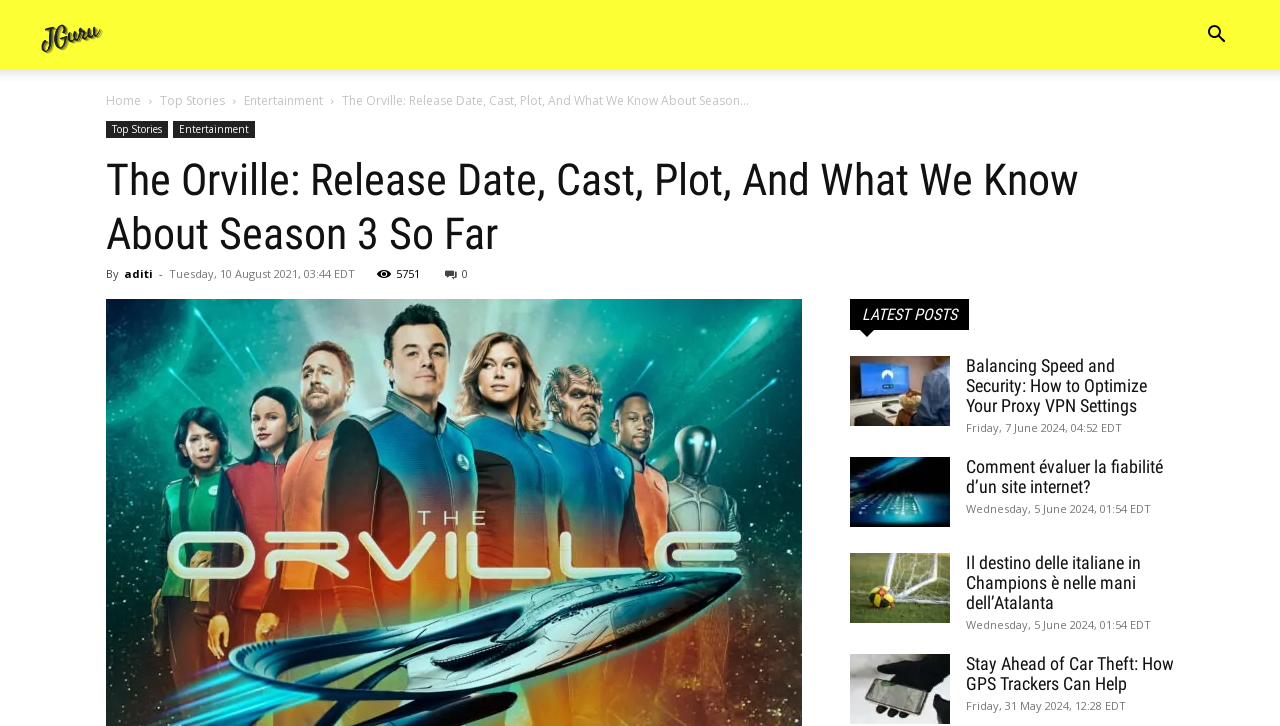Using the information in the image, give a comprehensive answer to the question: 
Who is the author of the main article?

The main article has a byline 'By aditi', which indicates that the author of the article is 'aditi'.